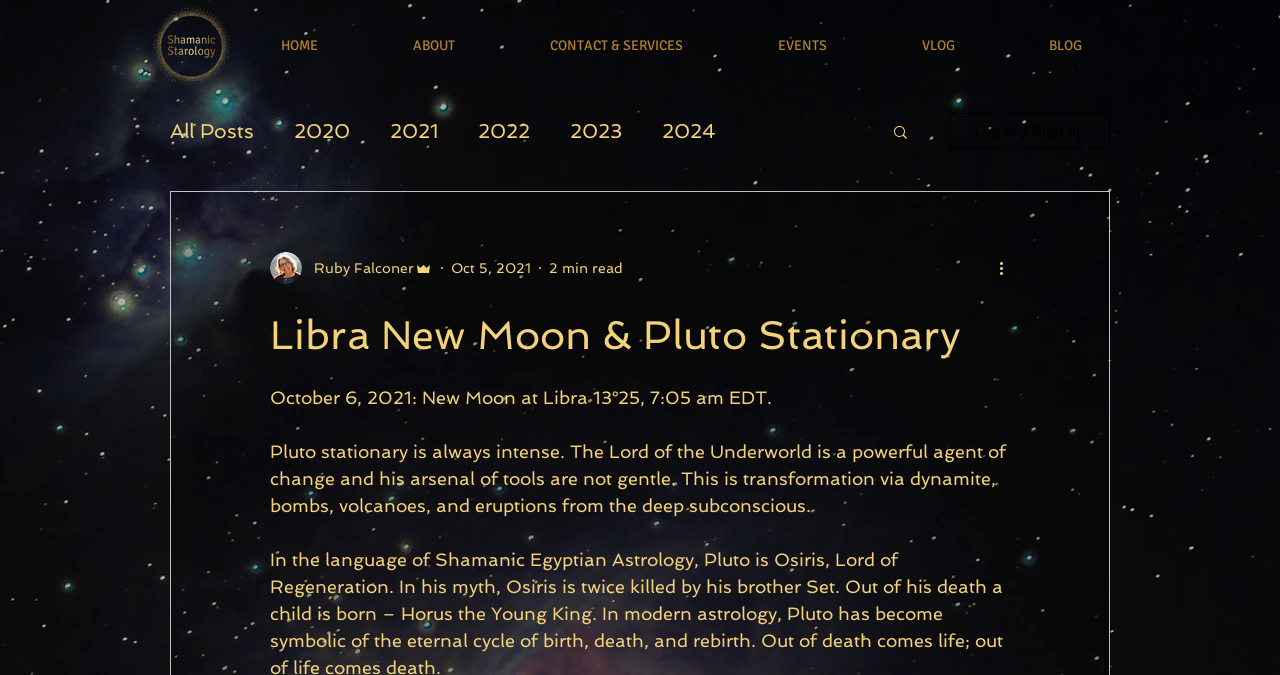Please specify the bounding box coordinates of the clickable region to carry out the following instruction: "Read more about Libra New Moon & Pluto Stationary". The coordinates should be four float numbers between 0 and 1, in the format [left, top, right, bottom].

[0.778, 0.379, 0.797, 0.415]